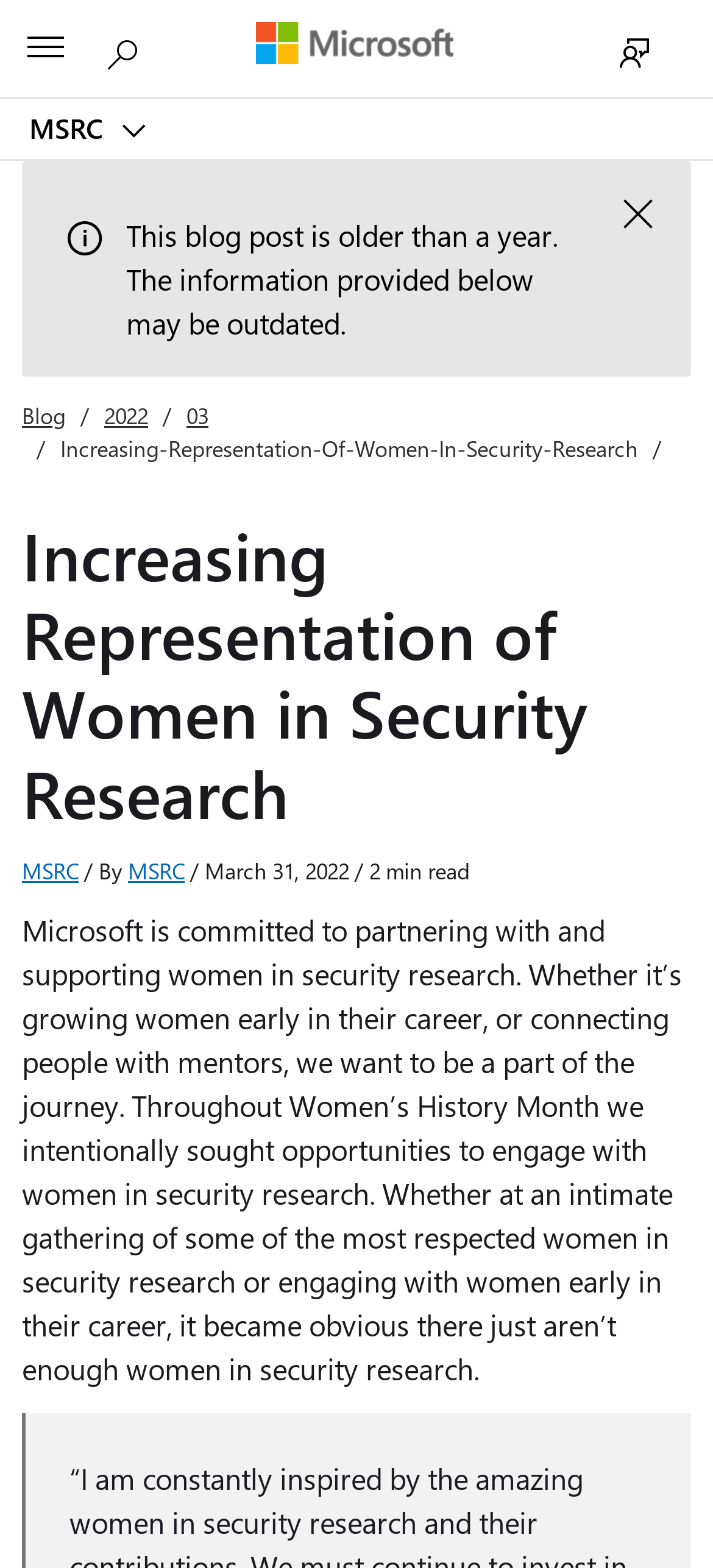Kindly respond to the following question with a single word or a brief phrase: 
What is the name of the author of this blog post?

MSRC